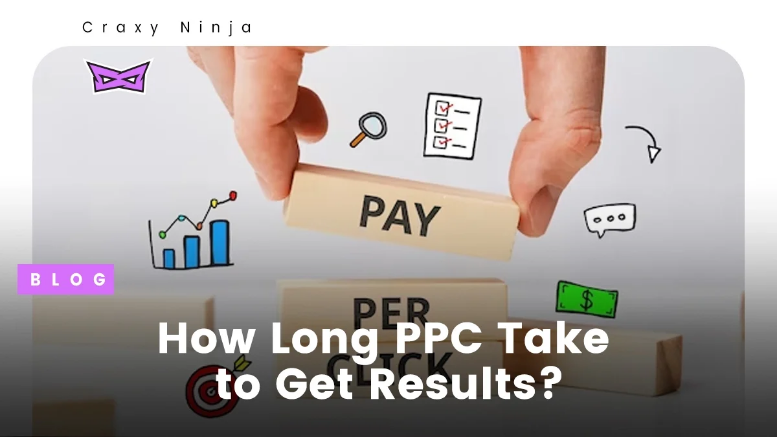Respond with a single word or phrase to the following question:
What is the purpose of the checklist icon in the image?

Symbolizing digital marketing